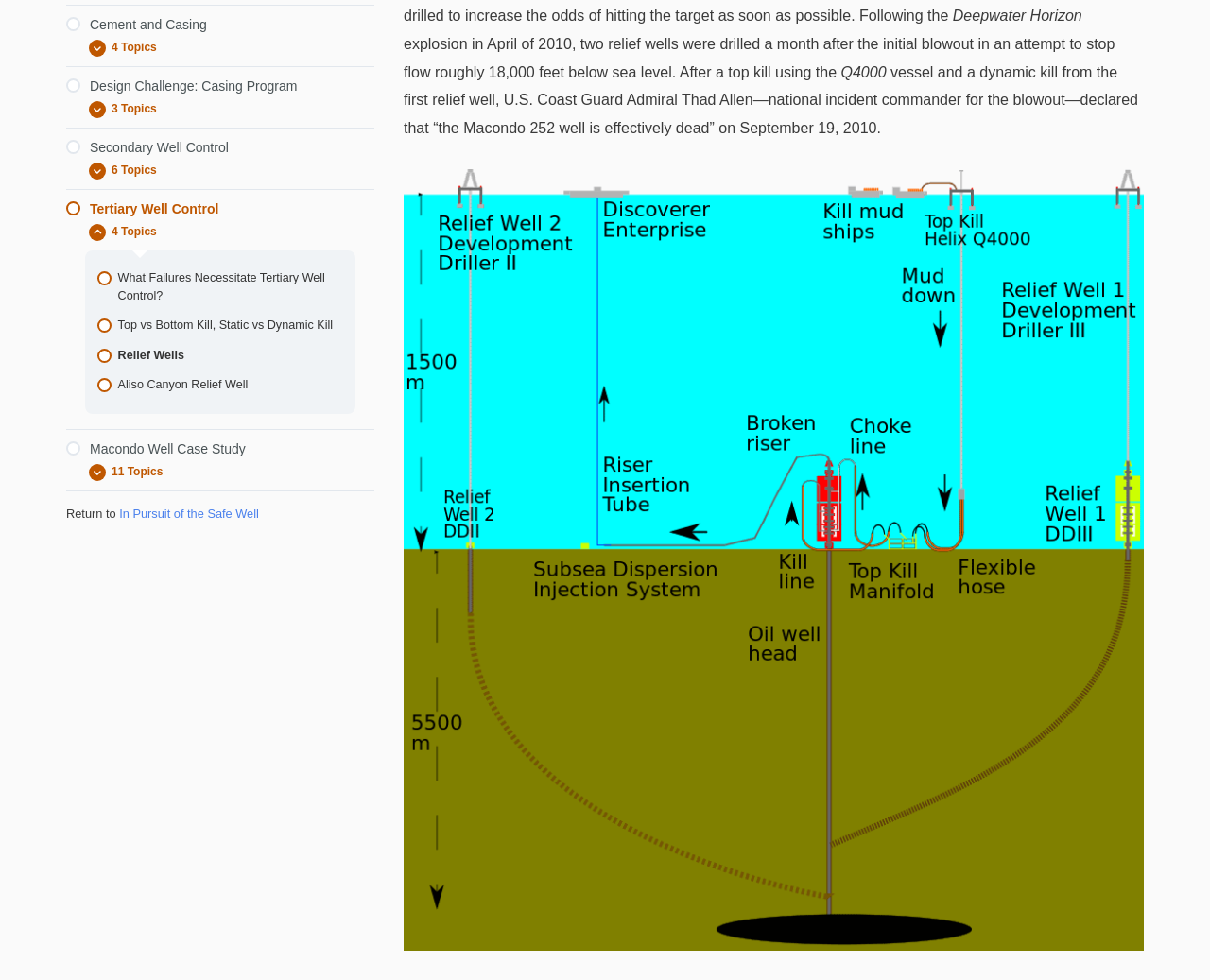Identify the bounding box coordinates for the UI element described by the following text: "Newsletters". Provide the coordinates as four float numbers between 0 and 1, in the format [left, top, right, bottom].

None